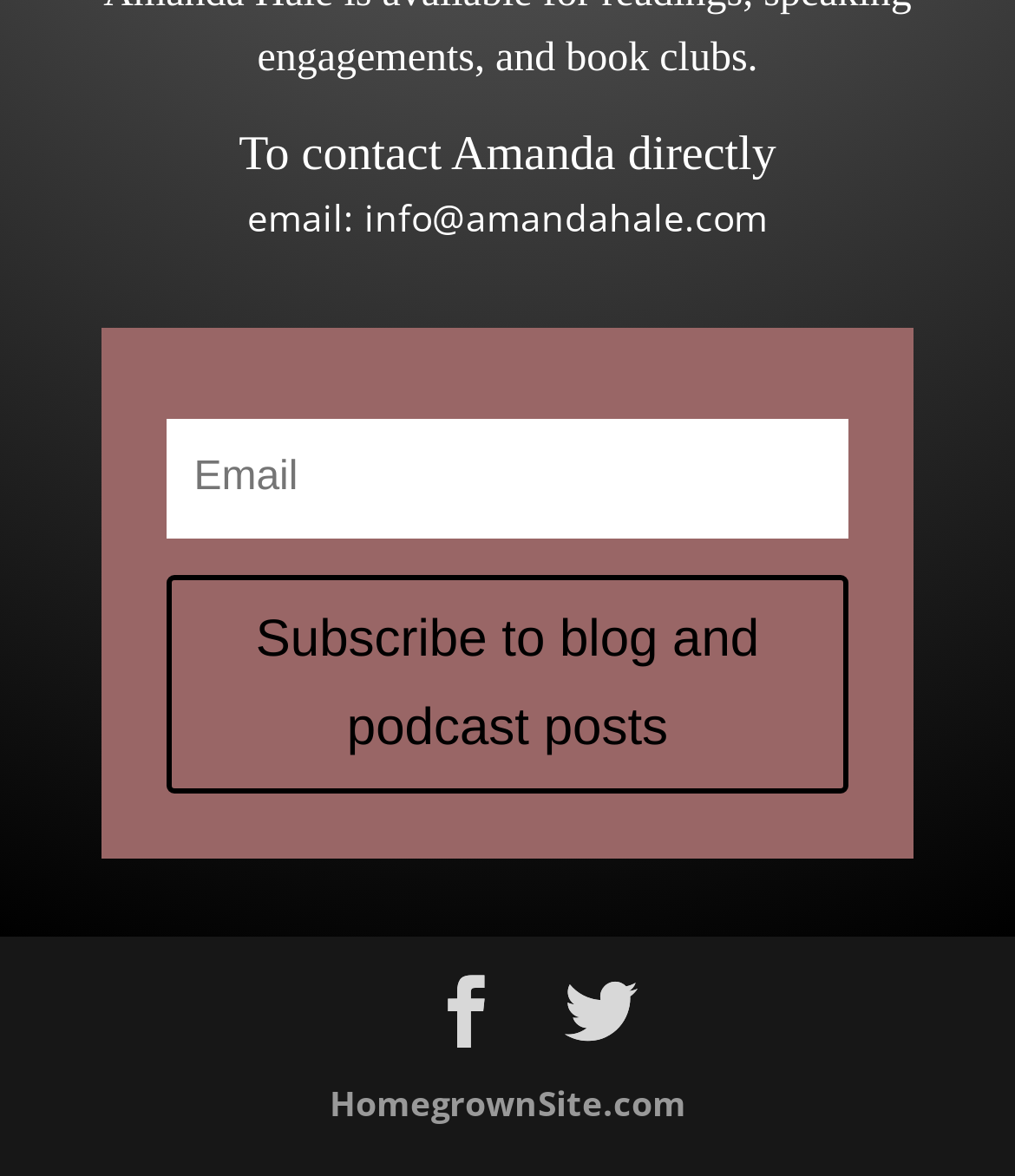How many social media links are there?
Please interpret the details in the image and answer the question thoroughly.

I counted the number of social media links by looking at the link elements with OCR text '' and '' which are located at the bottom of the page. There are two of them.